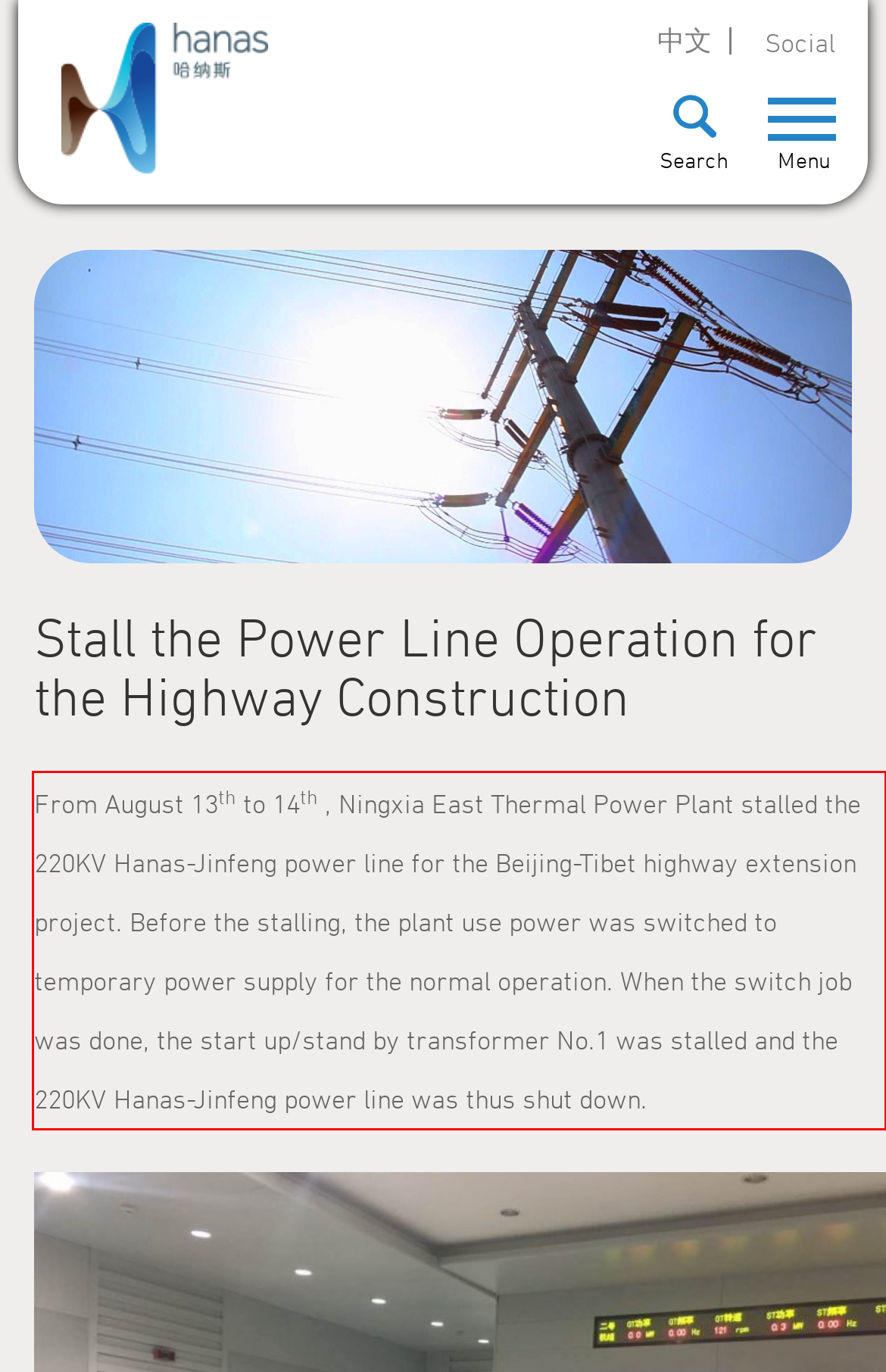With the provided screenshot of a webpage, locate the red bounding box and perform OCR to extract the text content inside it.

From August 13th to 14th , Ningxia East Thermal Power Plant stalled the 220KV Hanas-Jinfeng power line for the Beijing-Tibet highway extension project. Before the stalling, the plant use power was switched to temporary power supply for the normal operation. When the switch job was done, the start up/stand by transformer No.1 was stalled and the 220KV Hanas-Jinfeng power line was thus shut down.